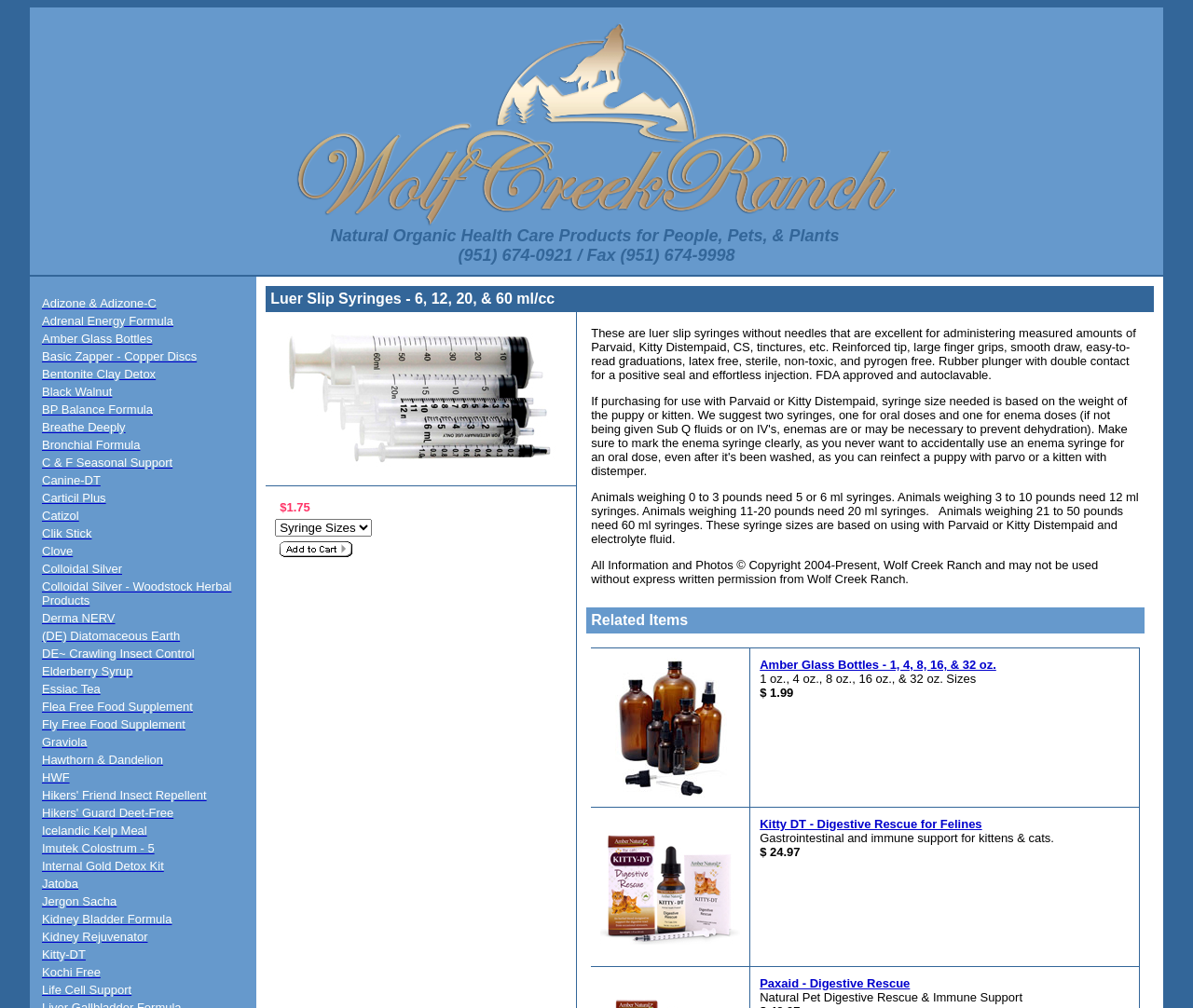Locate the bounding box coordinates of the region to be clicked to comply with the following instruction: "click on Black Walnut". The coordinates must be four float numbers between 0 and 1, in the form [left, top, right, bottom].

[0.034, 0.381, 0.206, 0.396]